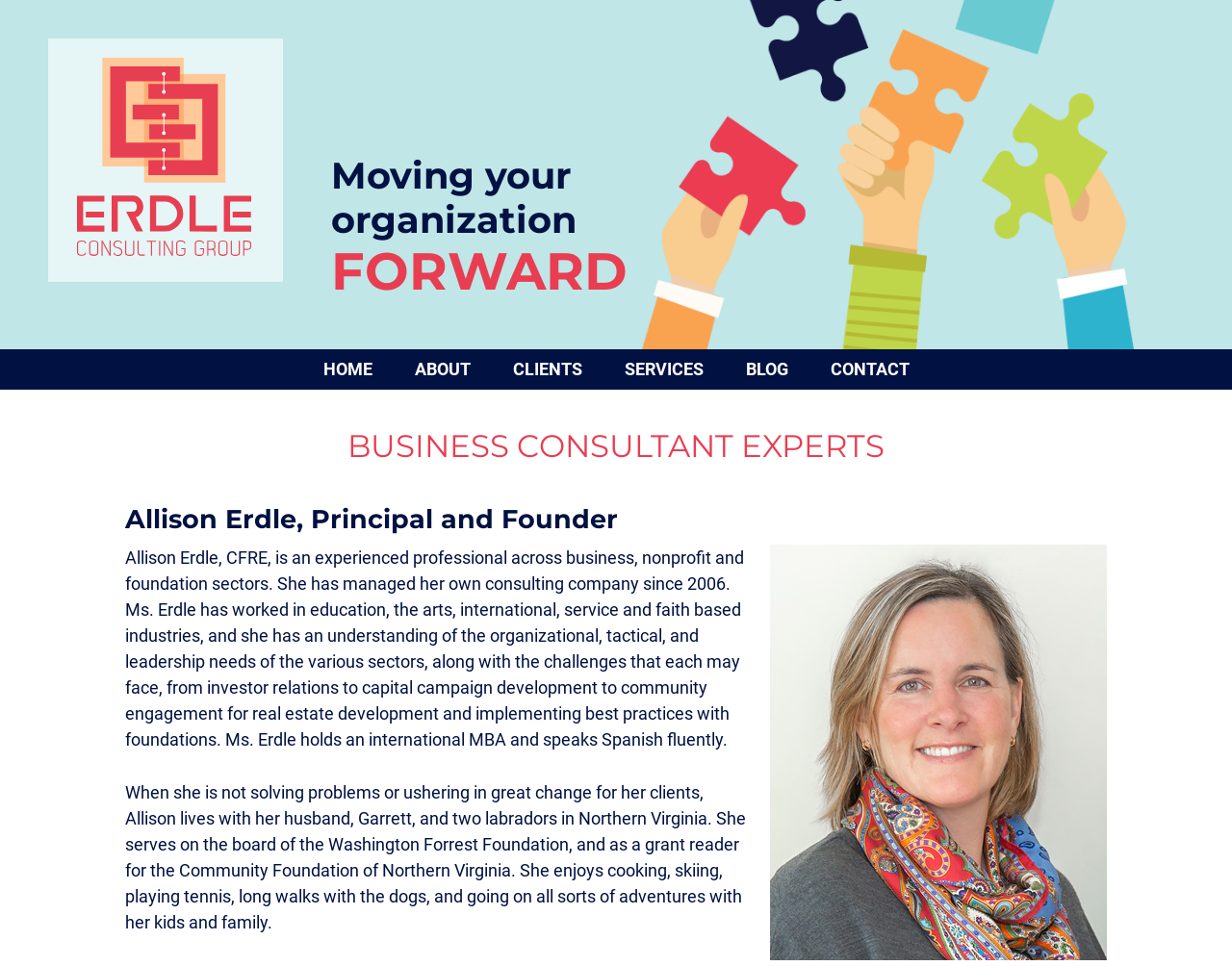How many navigation links are there in the main navigation?
Based on the screenshot, respond with a single word or phrase.

6